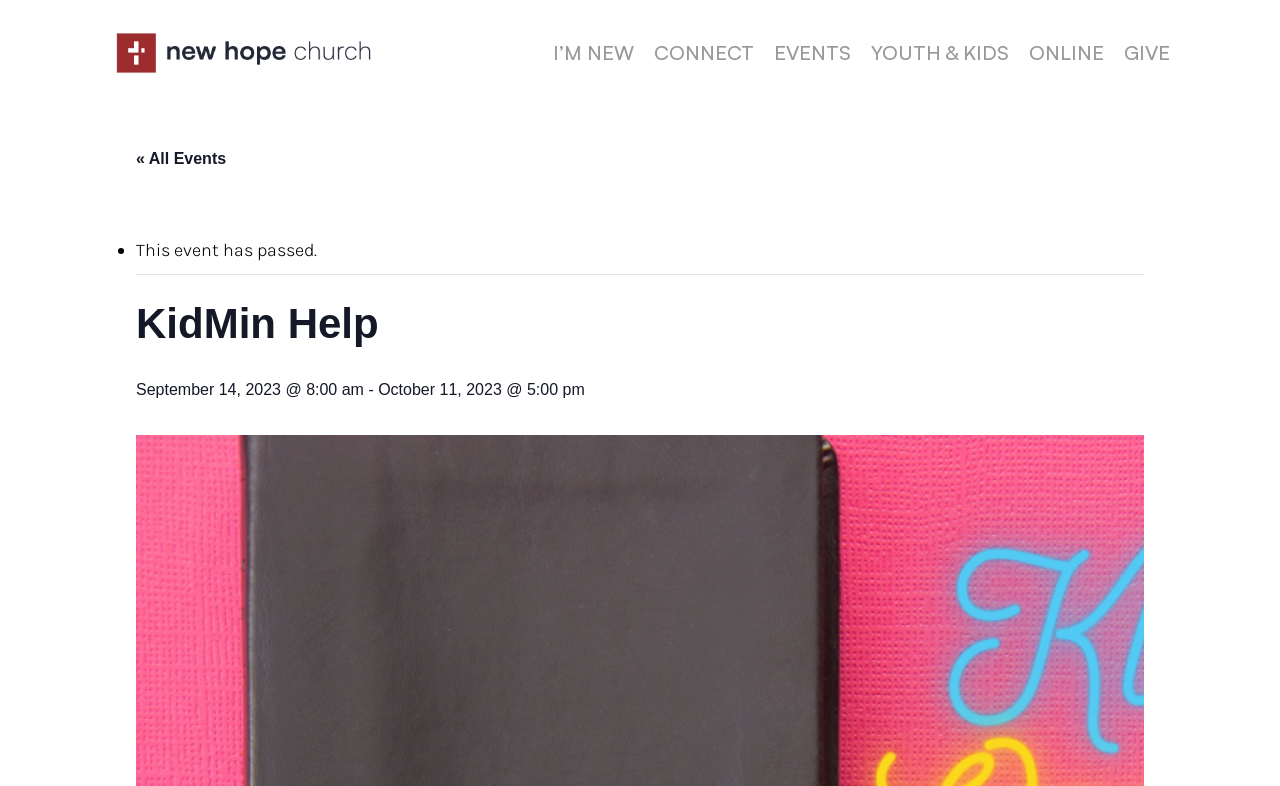Locate the bounding box coordinates of the area to click to fulfill this instruction: "explore I'M NEW section". The bounding box should be presented as four float numbers between 0 and 1, in the order [left, top, right, bottom].

[0.432, 0.055, 0.495, 0.08]